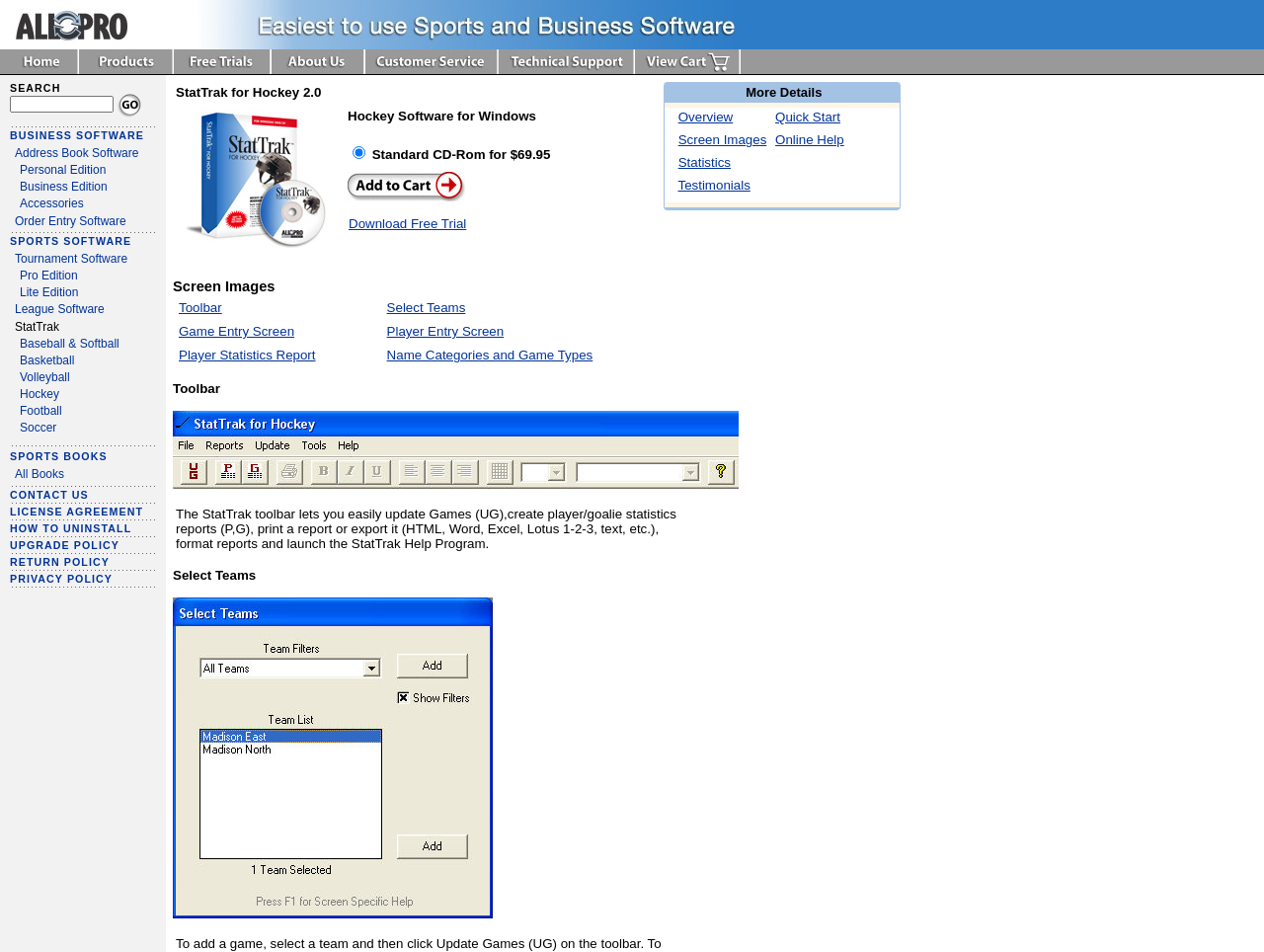How many main categories are there?
Based on the visual details in the image, please answer the question thoroughly.

There are two main categories because there are two top-level links, 'SPORTS SOFTWARE' and 'BUSINESS SOFTWARE', which suggest that the website is divided into these two main categories.